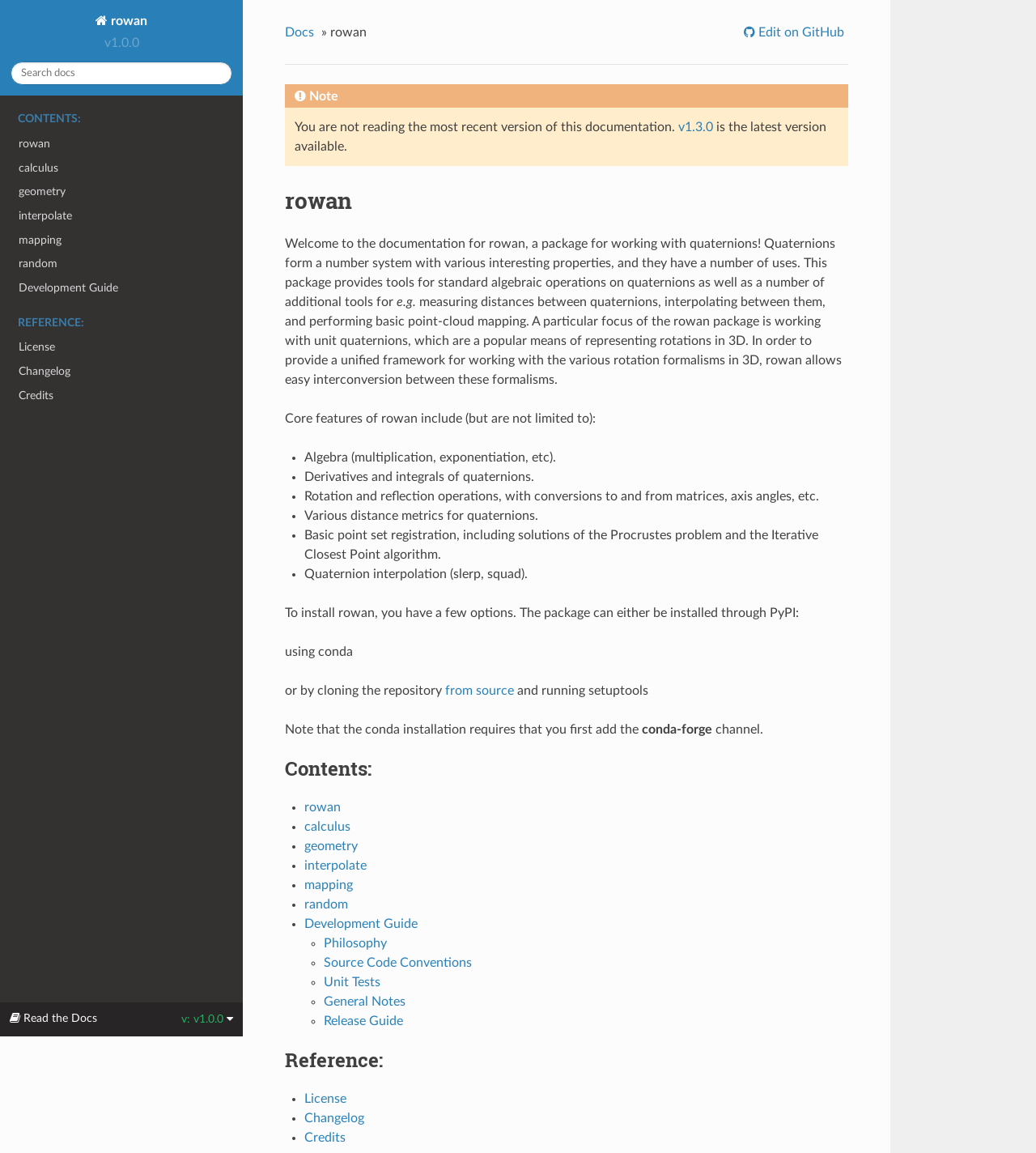Locate the bounding box coordinates of the area where you should click to accomplish the instruction: "Edit on GitHub".

[0.718, 0.018, 0.819, 0.037]